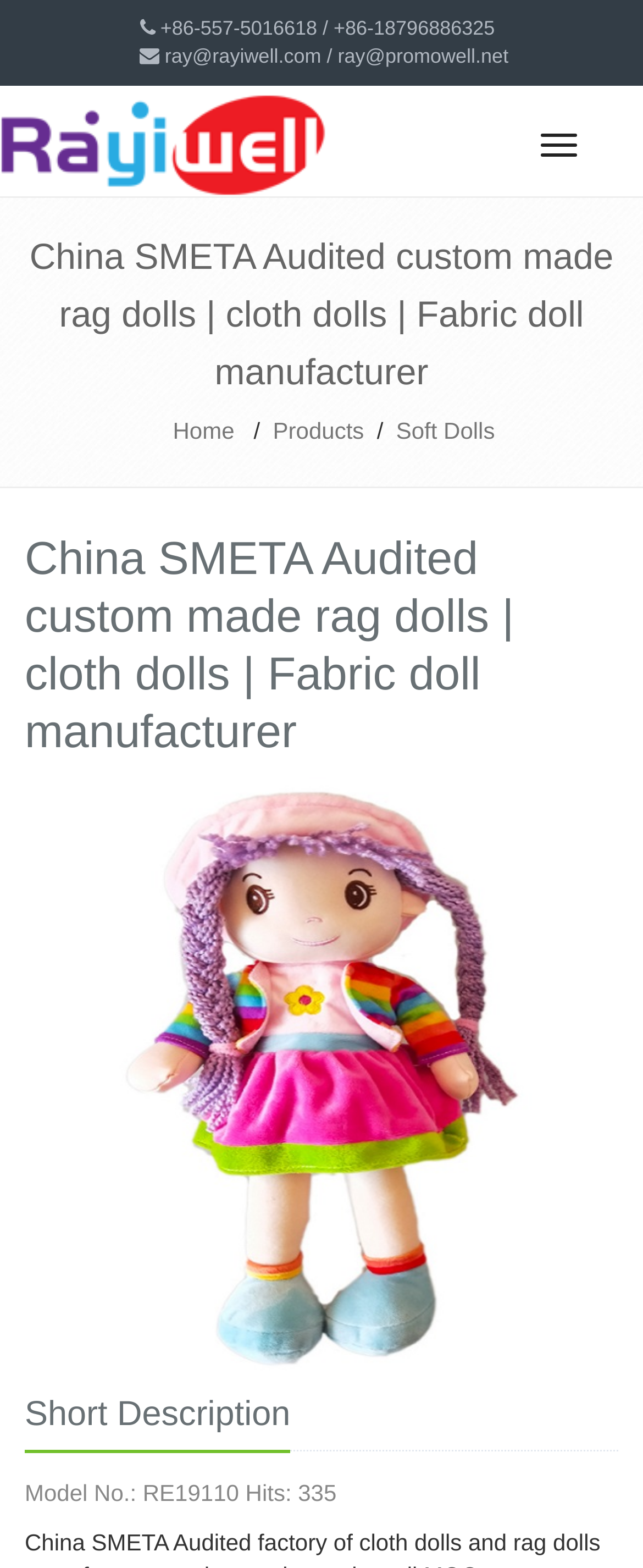Please find the top heading of the webpage and generate its text.

China SMETA Audited custom made rag dolls | cloth dolls | Fabric doll manufacturer